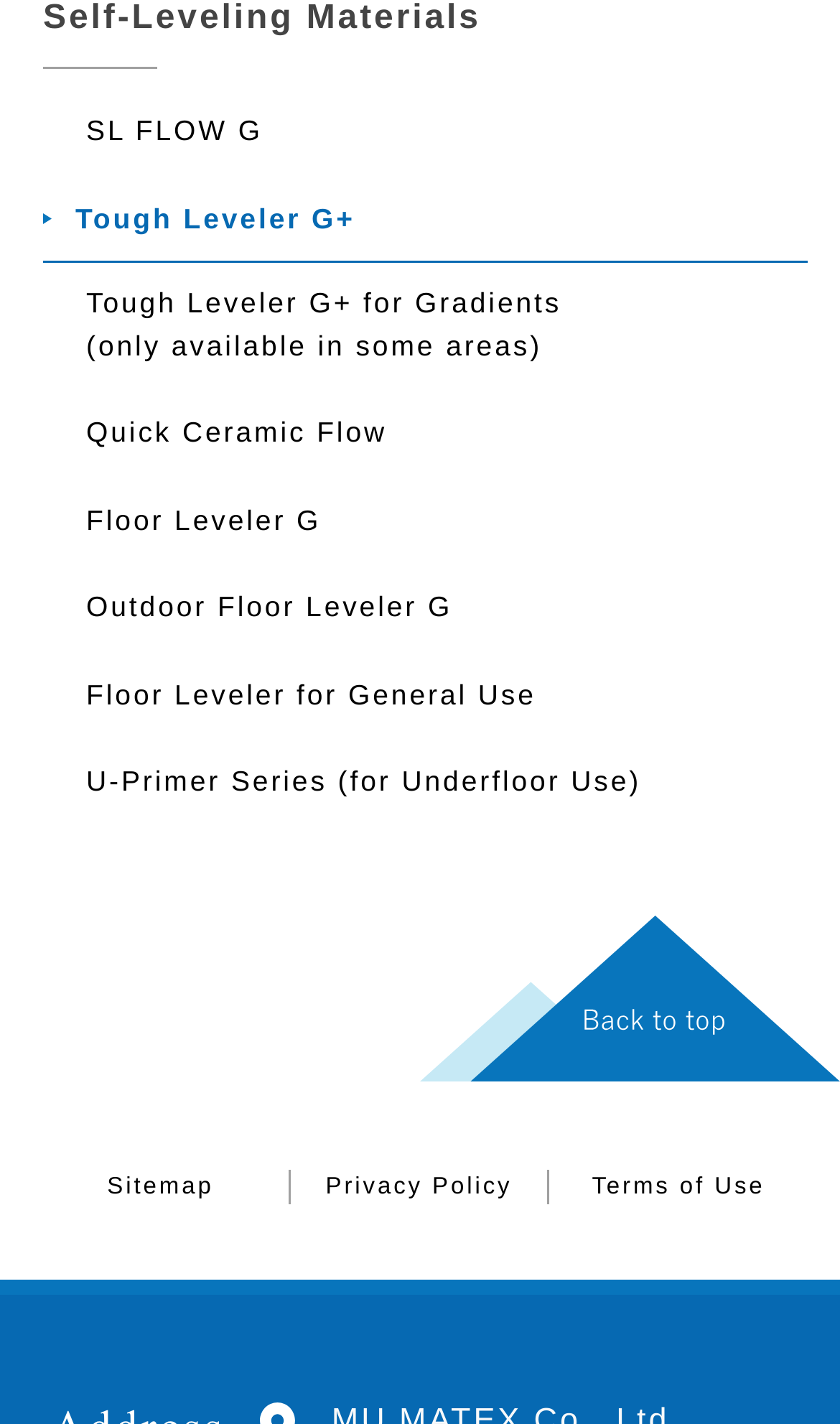Please determine the bounding box coordinates of the clickable area required to carry out the following instruction: "Select Floor Leveler G". The coordinates must be four float numbers between 0 and 1, represented as [left, top, right, bottom].

[0.051, 0.336, 0.962, 0.398]